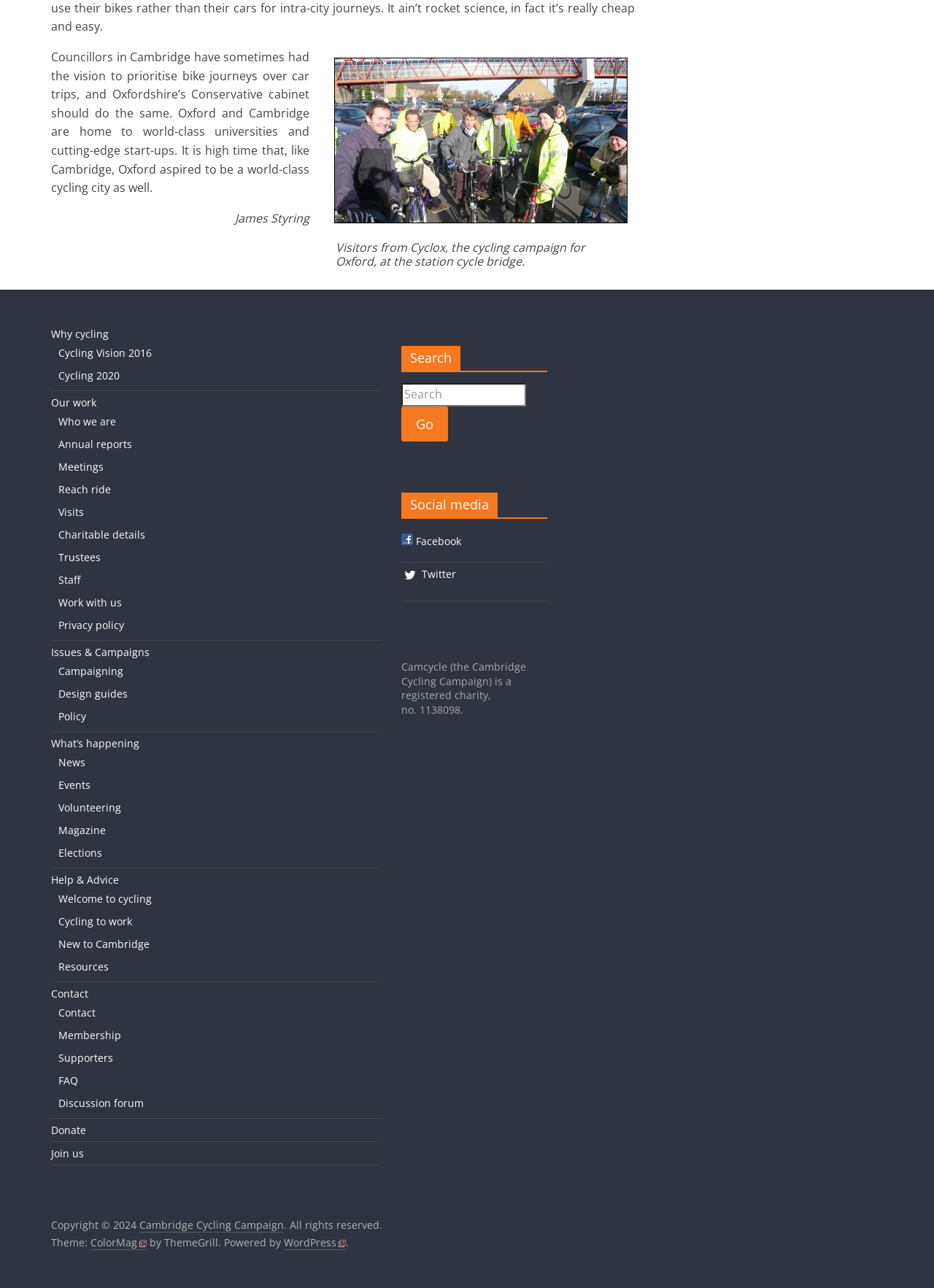What social media platforms are linked?
With the help of the image, please provide a detailed response to the question.

The social media platforms linked are Facebook and Twitter, as indicated by the icons and links in the 'Social media' section of the webpage.